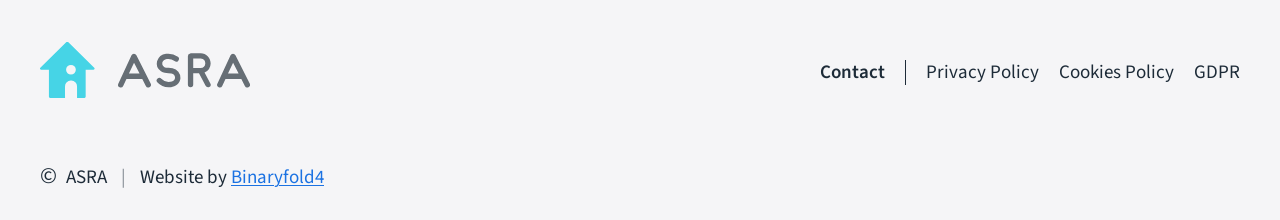Find the coordinates for the bounding box of the element with this description: "Privacy Policy".

[0.723, 0.27, 0.812, 0.393]